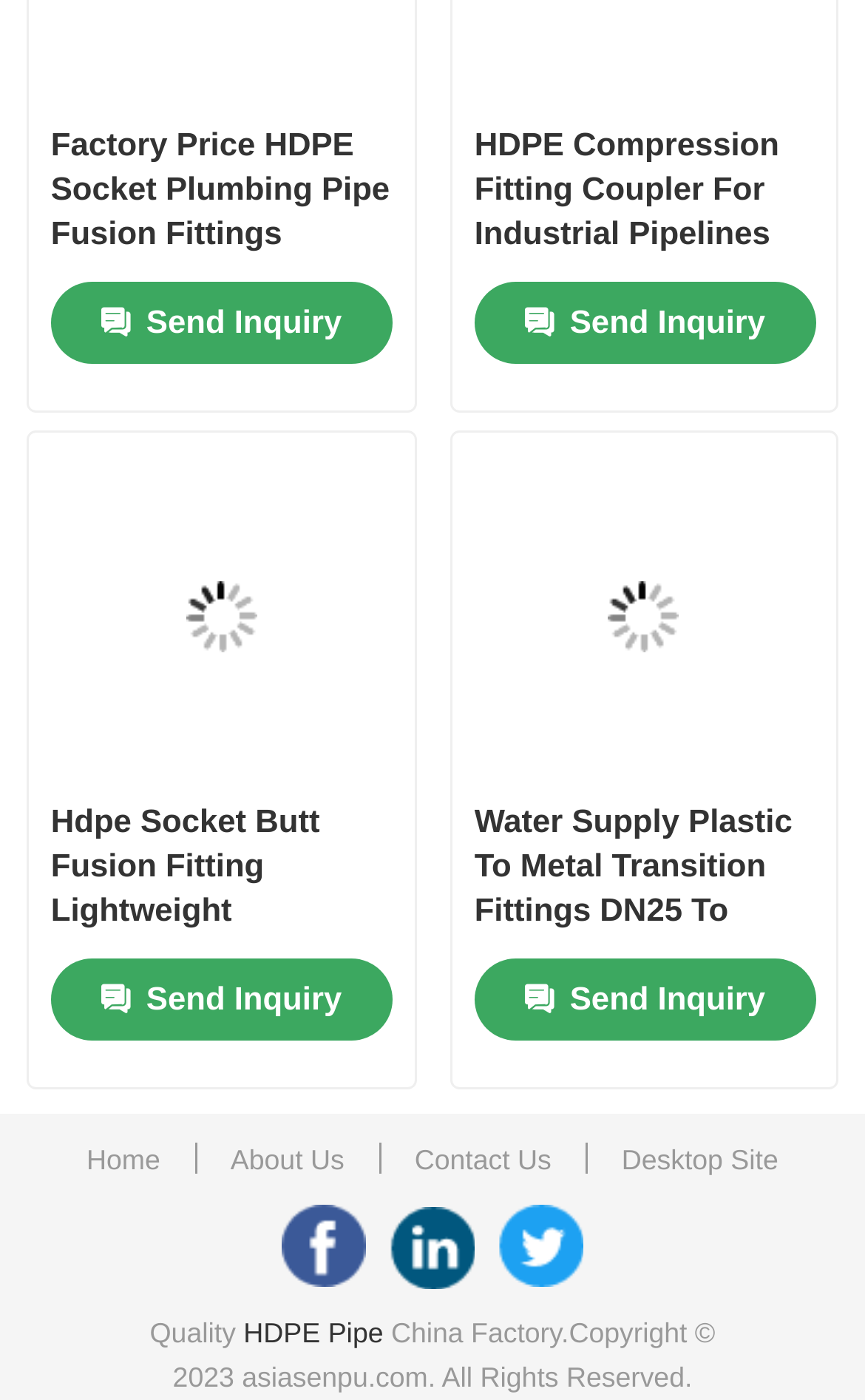What is the function of the 'Desktop Site' link?
Provide a well-explained and detailed answer to the question.

The 'Desktop Site' link is likely used to access the desktop version of the website, as opposed to the mobile version that is currently being viewed. This is a common feature on mobile websites that allows users to switch to the desktop version if needed.